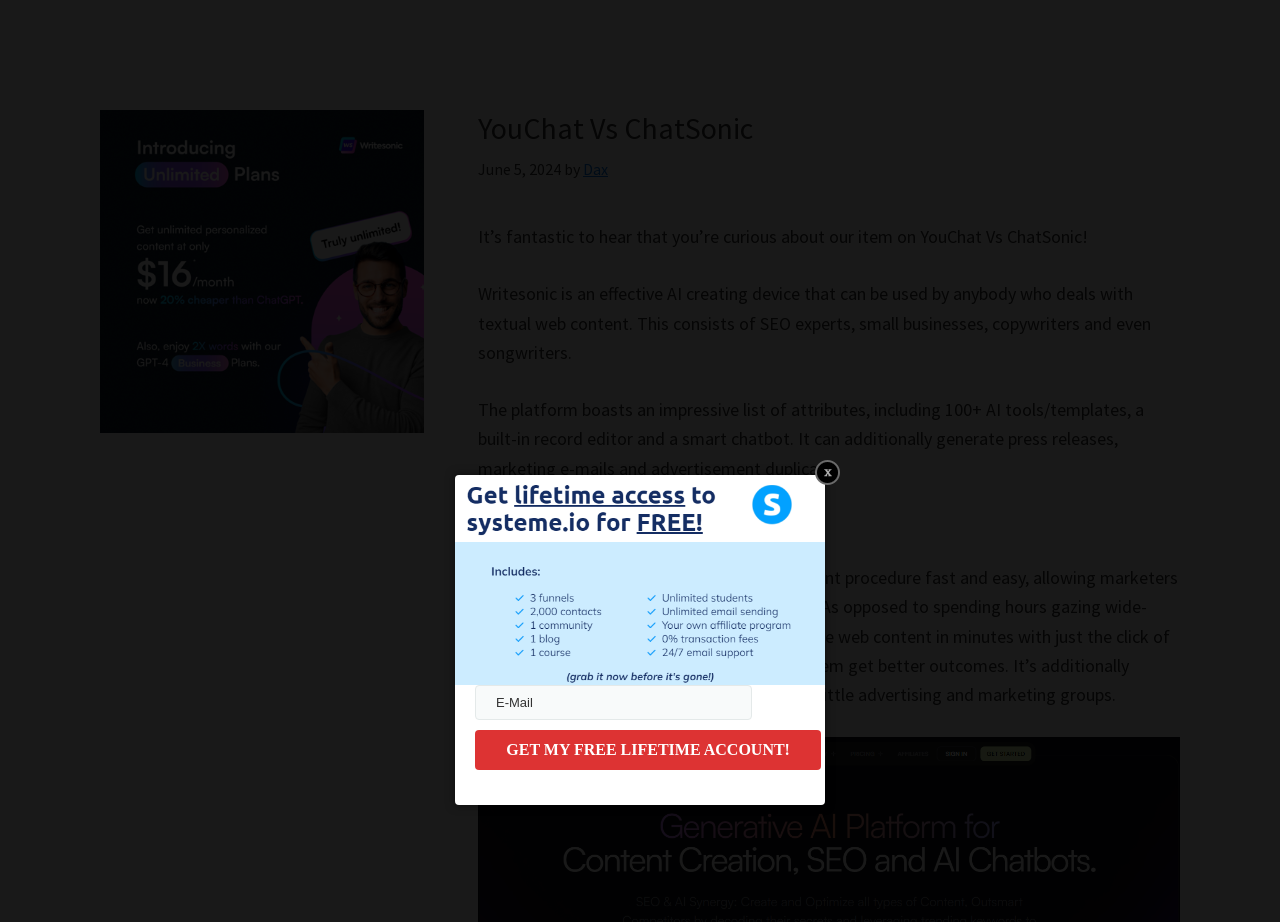Please give a succinct answer to the question in one word or phrase:
What is the date of the article?

June 5, 2024